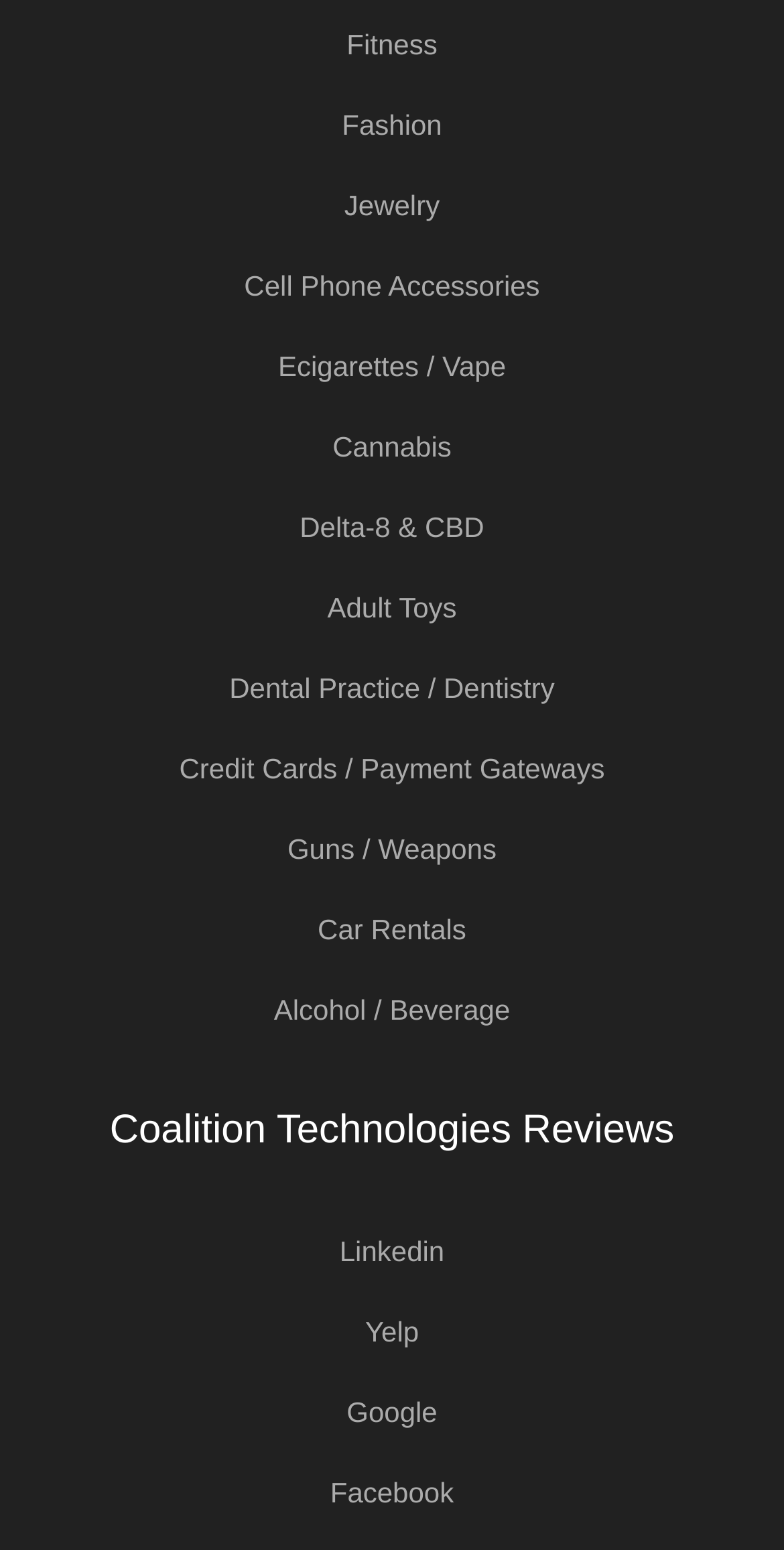How many social media links are present?
Please provide a single word or phrase as your answer based on the screenshot.

4